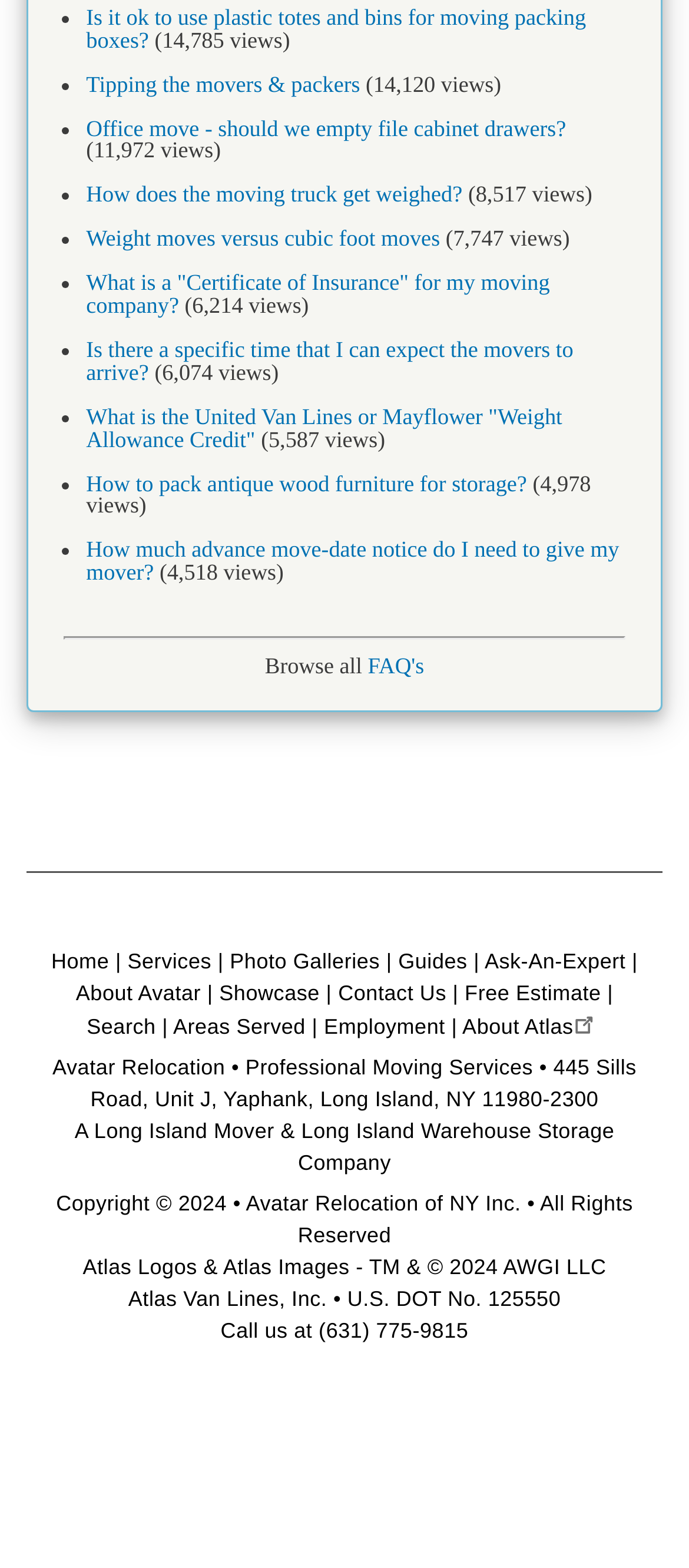Using the information in the image, give a detailed answer to the following question: What is the company name of the moving service?

The company name can be found in the table at the bottom of the webpage, where it is written 'Avatar Relocation • Professional Moving Services • 445 Sills Road, Unit J, Yaphank, Long Island, NY 11980-2300 A Long Island Mover & Long Island Warehouse Storage Company'.